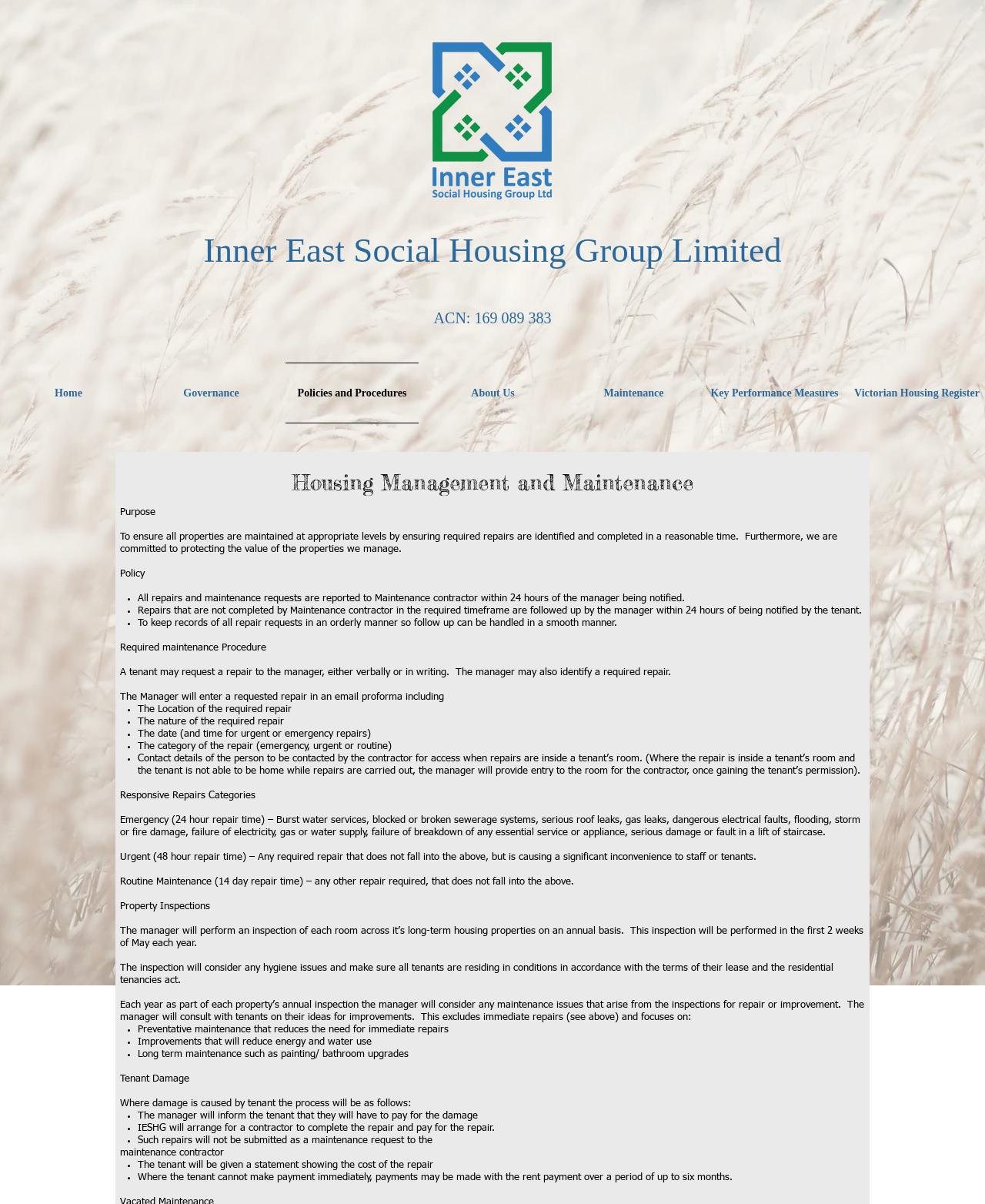Based on the visual content of the image, answer the question thoroughly: What happens if a tenant causes damage?

Where damage is caused by a tenant, the process will be as follows: the manager will inform the tenant that they will have to pay for the damage, IESHG will arrange for a contractor to complete the repair and pay for the repair, and the tenant will be given a statement showing the cost of the repair.